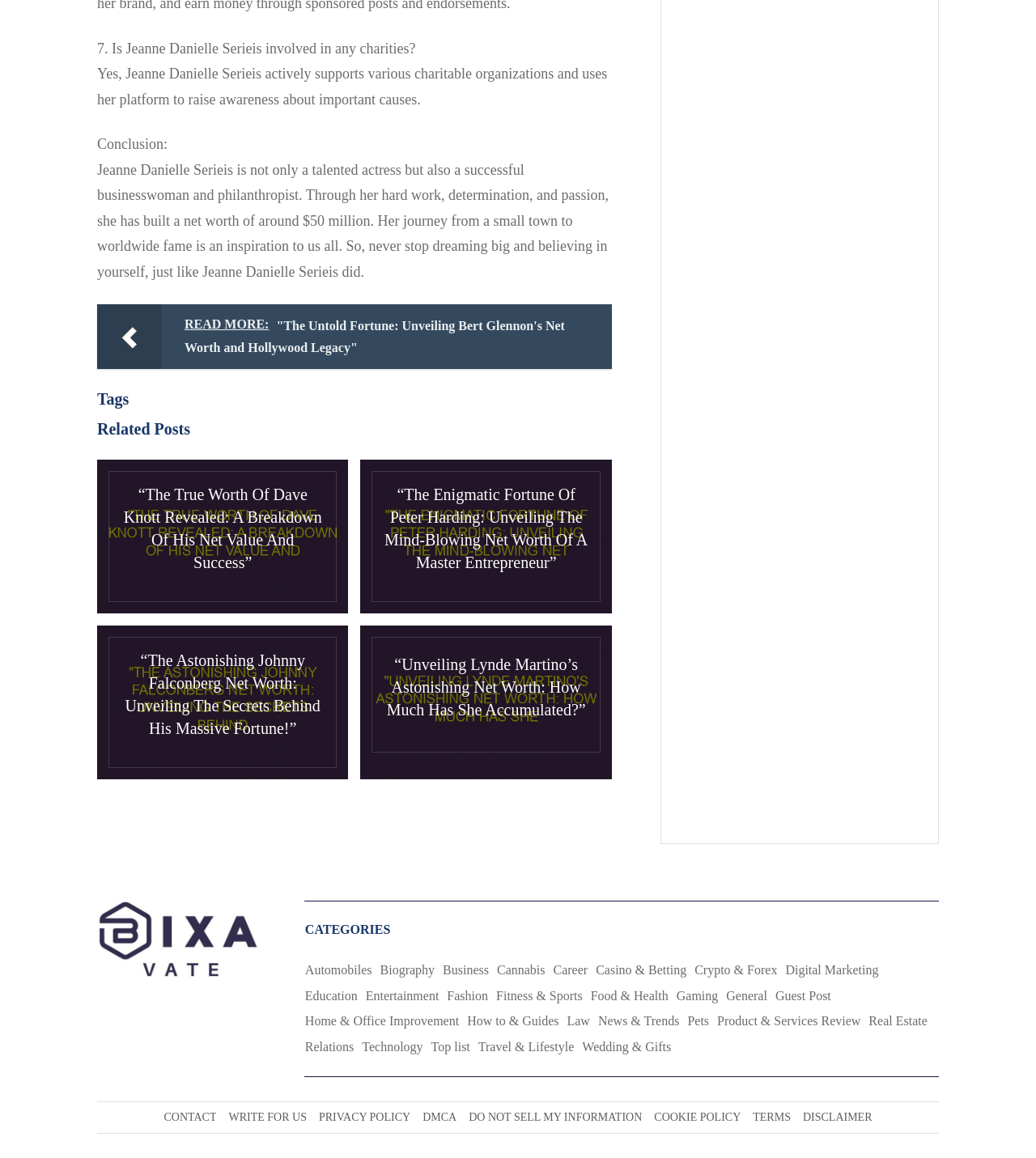Find the bounding box coordinates of the element's region that should be clicked in order to follow the given instruction: "Read more about Jeanne Danielle Serieis". The coordinates should consist of four float numbers between 0 and 1, i.e., [left, top, right, bottom].

[0.094, 0.263, 0.591, 0.319]